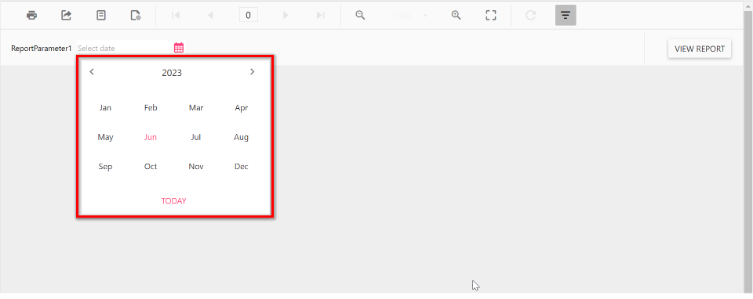Answer briefly with one word or phrase:
What is the purpose of the 'TODAY' option?

Quick access to current date